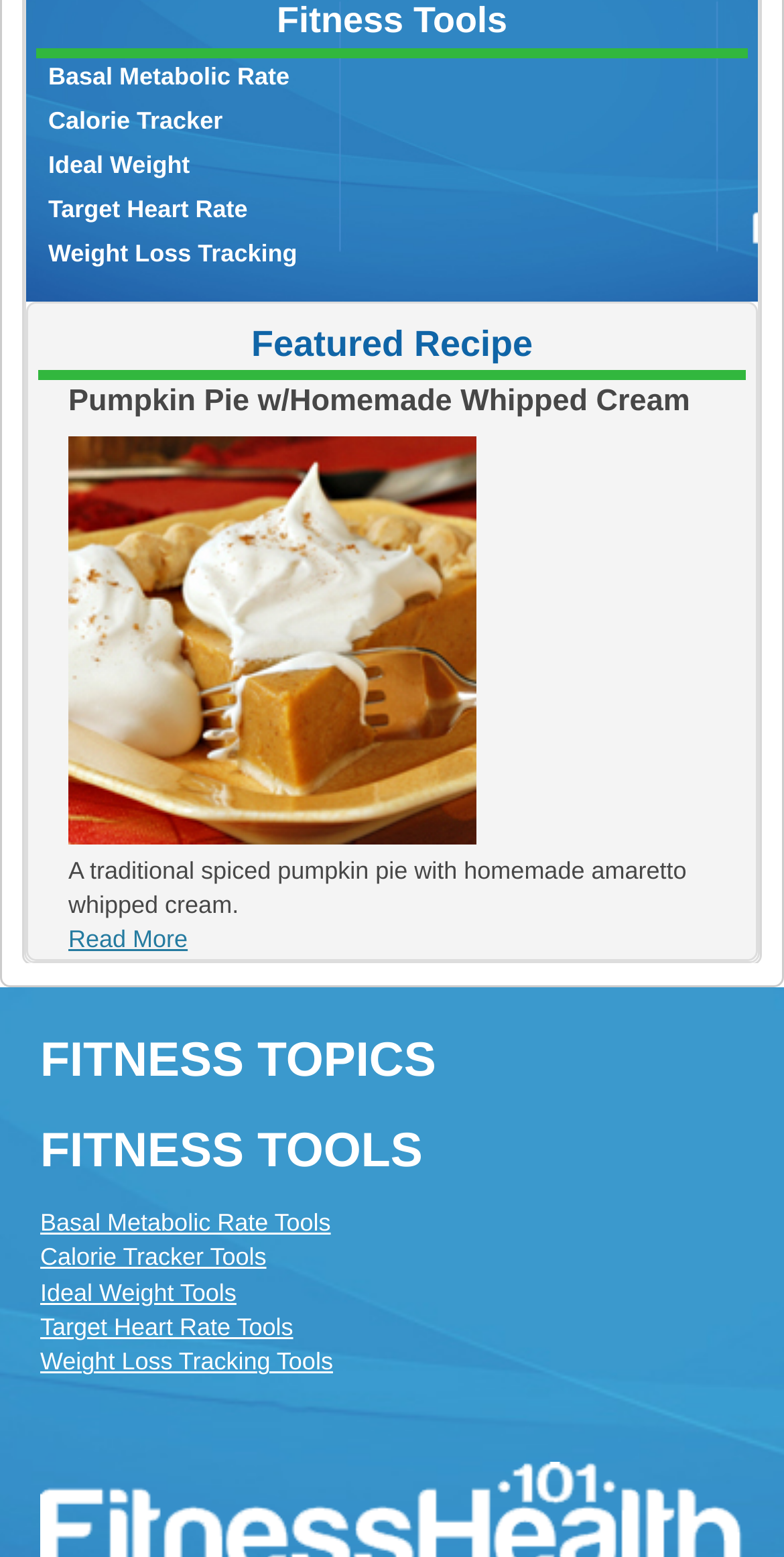Locate the bounding box coordinates of the element that should be clicked to execute the following instruction: "Learn about Ideal Weight".

[0.062, 0.097, 0.242, 0.115]